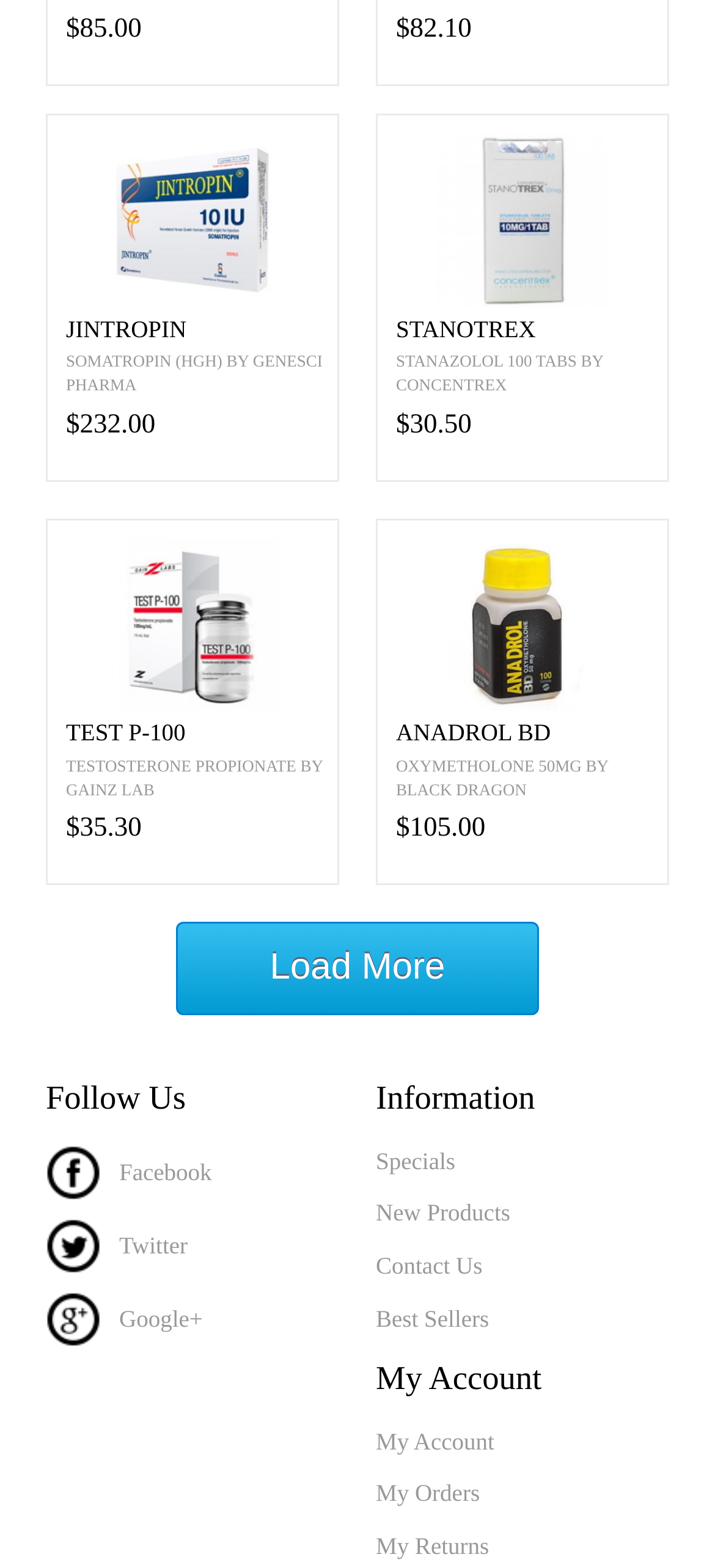Please find and report the bounding box coordinates of the element to click in order to perform the following action: "View Specials". The coordinates should be expressed as four float numbers between 0 and 1, in the format [left, top, right, bottom].

[0.526, 0.73, 0.936, 0.752]